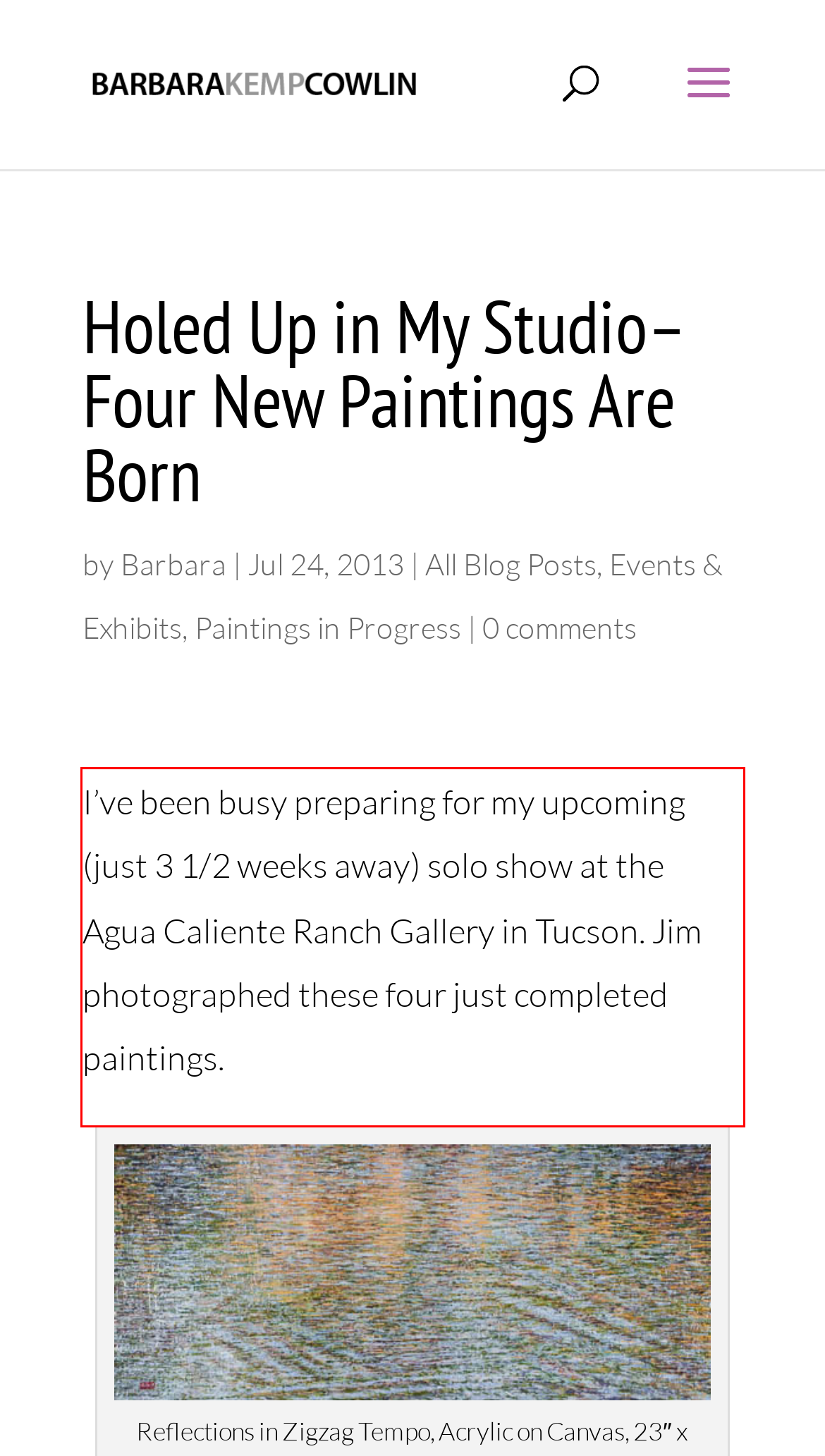Please take the screenshot of the webpage, find the red bounding box, and generate the text content that is within this red bounding box.

I’ve been busy preparing for my upcoming (just 3 1/2 weeks away) solo show at the Agua Caliente Ranch Gallery in Tucson. Jim photographed these four just completed paintings.